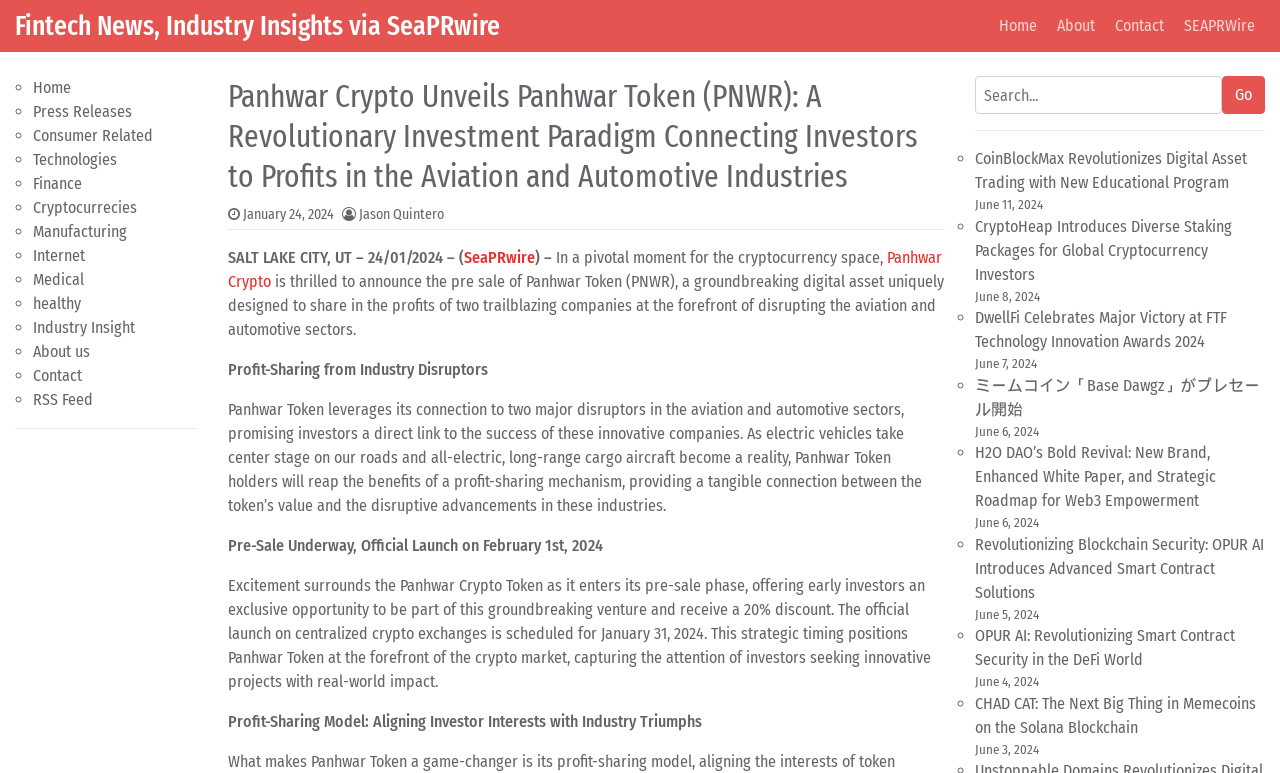Identify the bounding box coordinates necessary to click and complete the given instruction: "Click on 'Home'".

[0.773, 0.01, 0.818, 0.057]